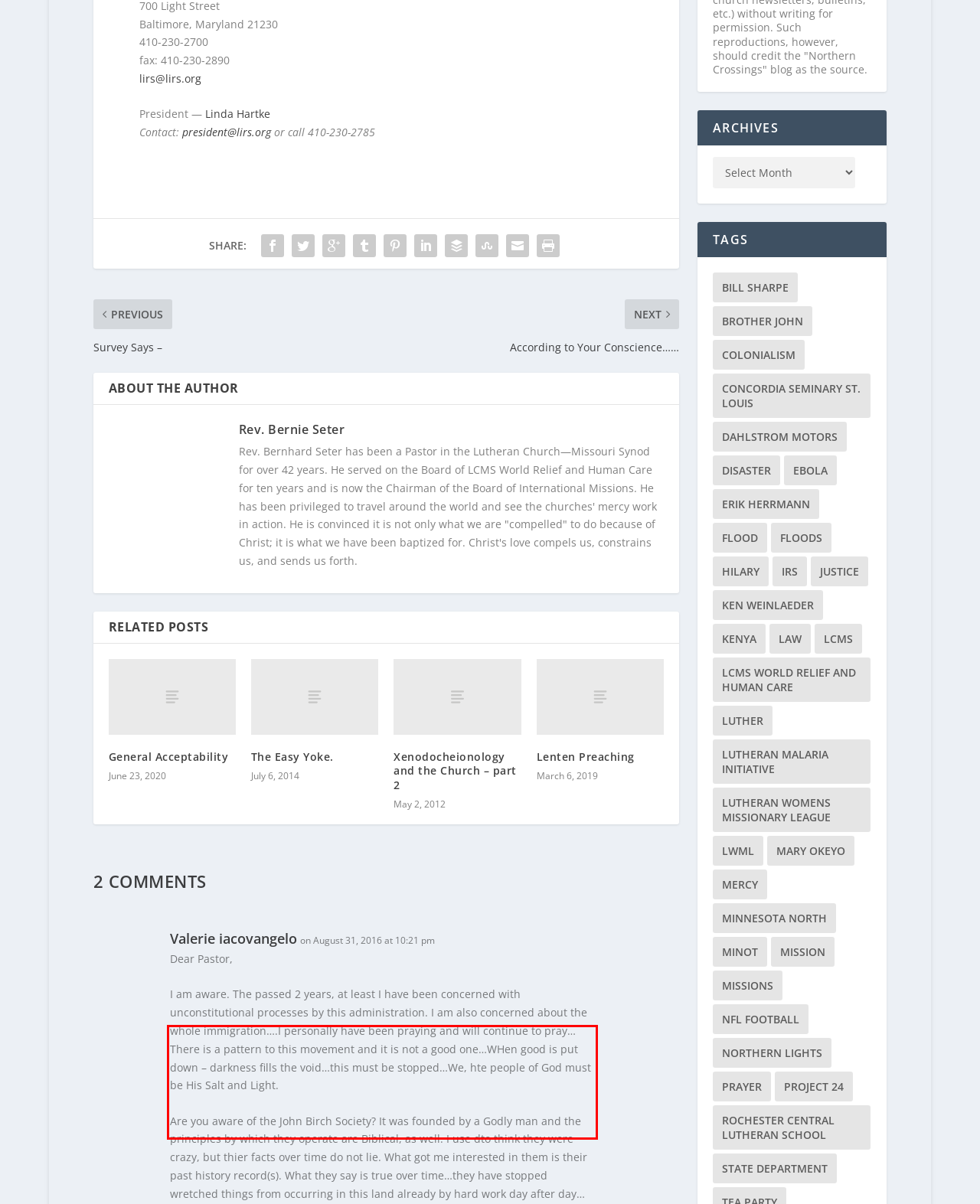Analyze the webpage screenshot and use OCR to recognize the text content in the red bounding box.

Are you aware of the John Birch Society? It was founded by a Godly man and the principles by which they operate are Biblical, as well. I use dto think they were crazy, but thier facts over time do not lie. What got me interested in them is their past history record(s). What they say is true over time…they have stopped wretched things from occurring in this land already by hard work day after day…they look to God for their answers, as well and for their strength.